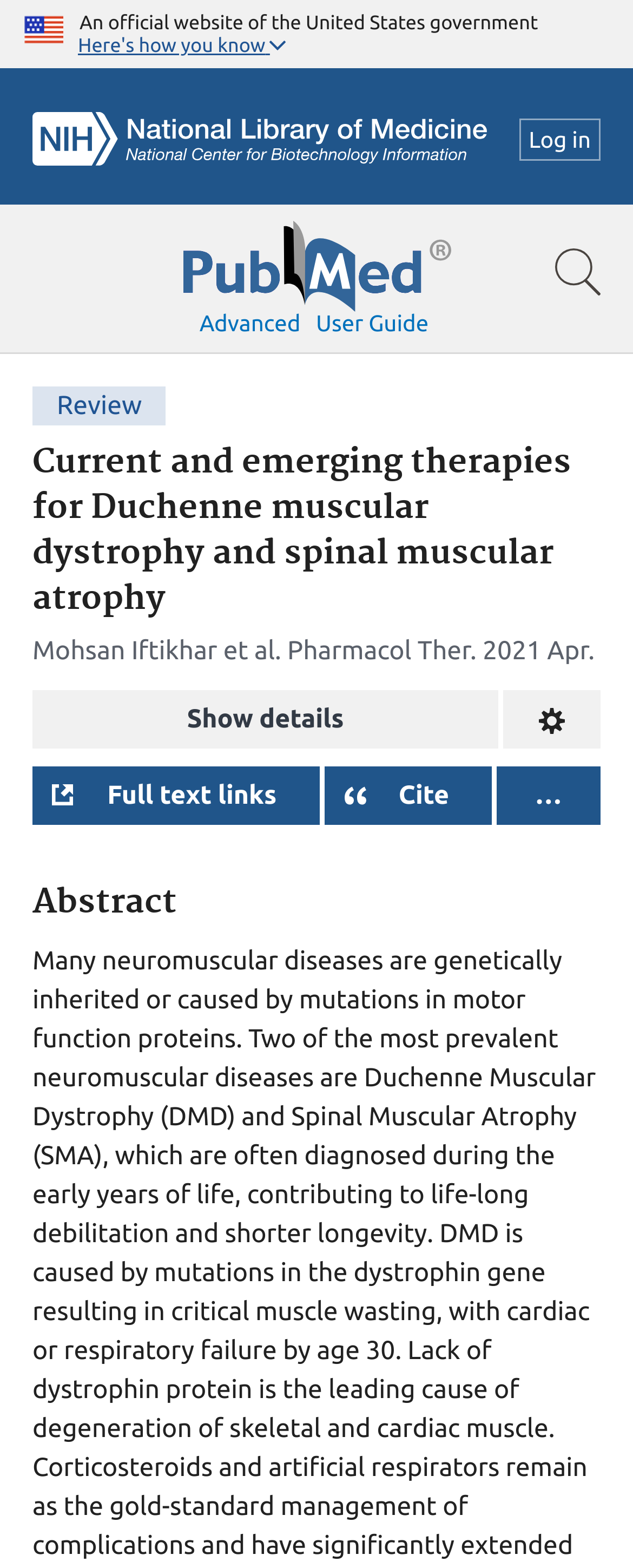Locate the primary headline on the webpage and provide its text.

Current and emerging therapies for Duchenne muscular dystrophy and spinal muscular atrophy